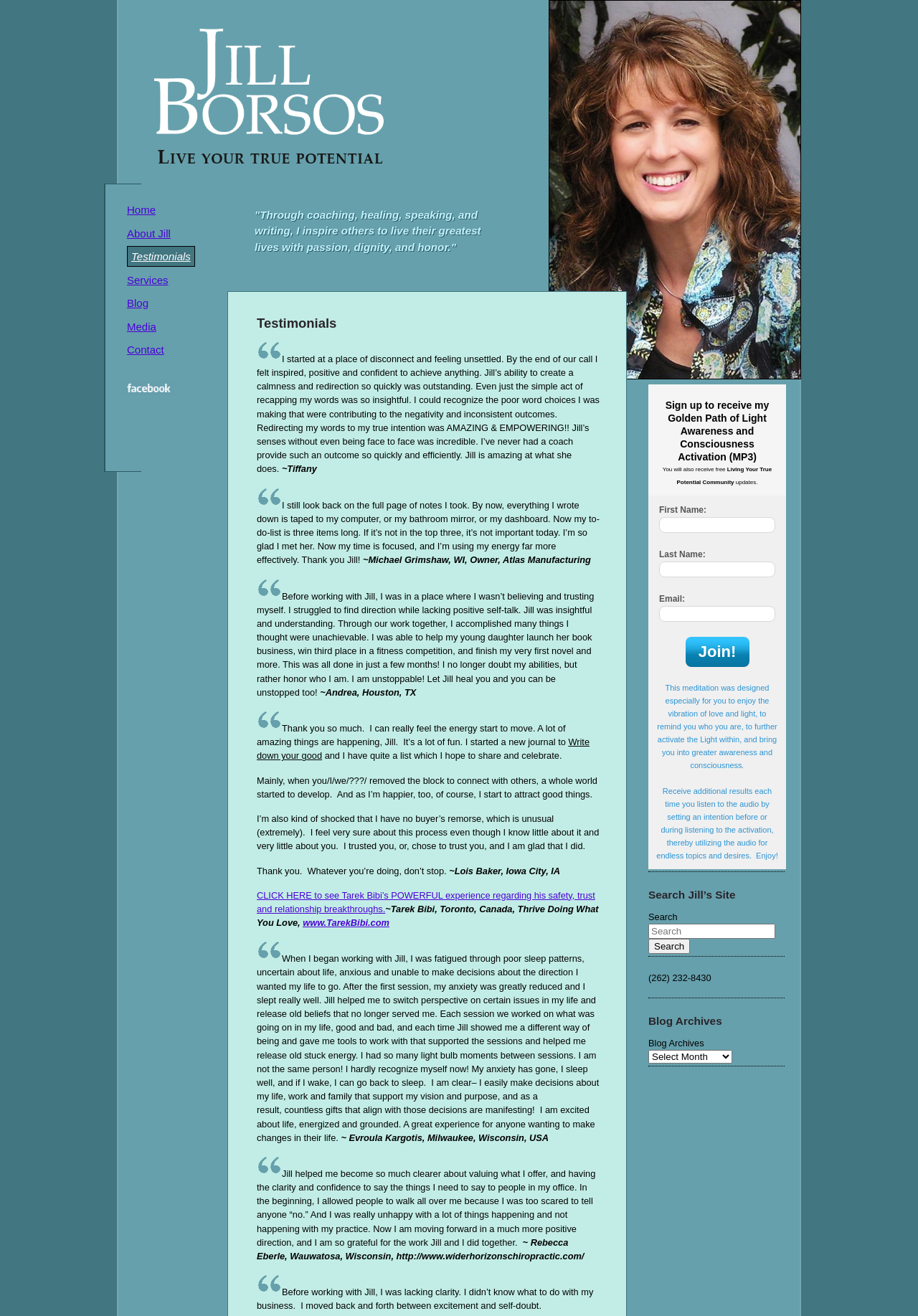Find the bounding box of the element with the following description: "parent_node: Search name="s" placeholder="Search"". The coordinates must be four float numbers between 0 and 1, formatted as [left, top, right, bottom].

[0.706, 0.702, 0.845, 0.713]